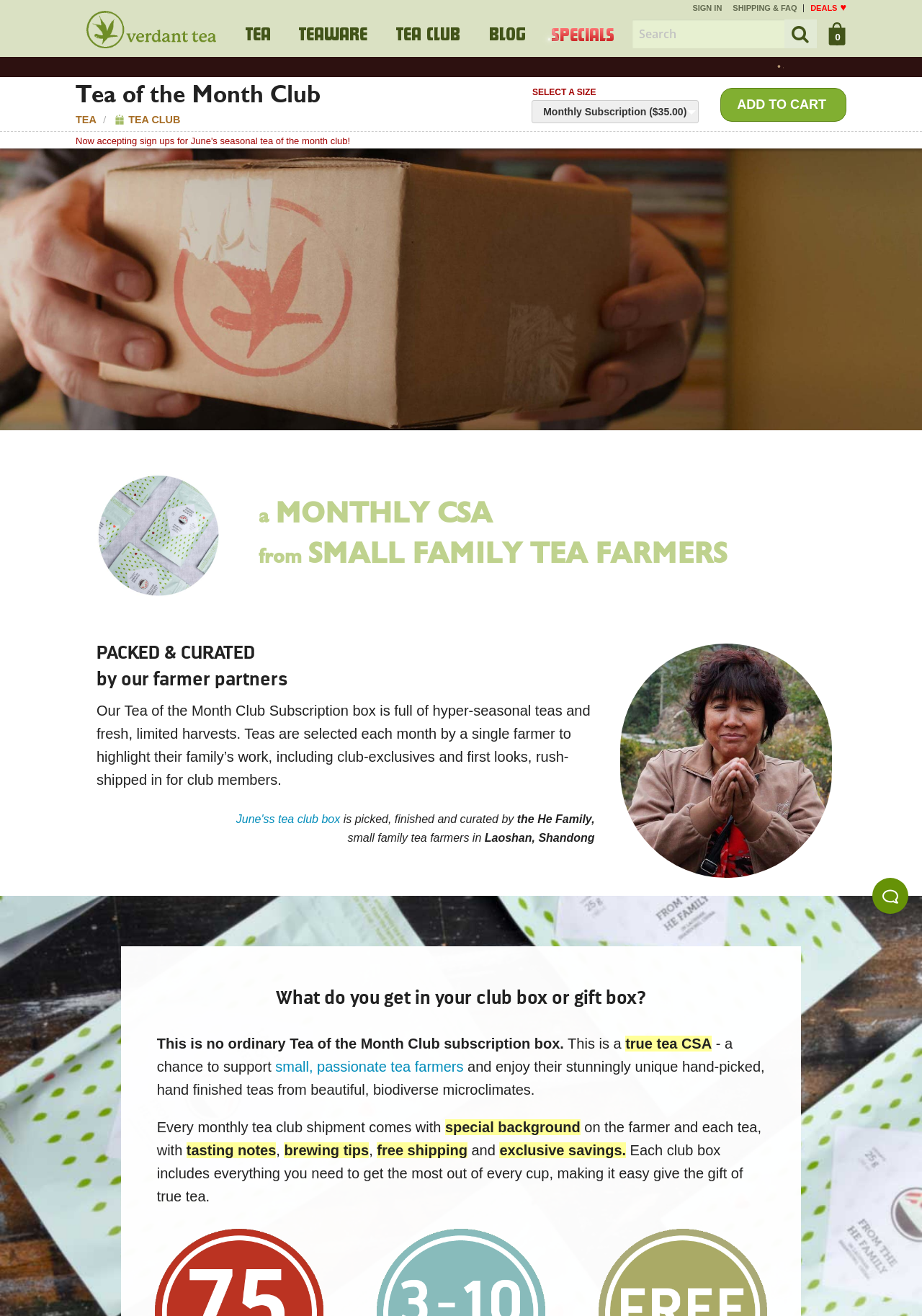Identify the bounding box coordinates of the part that should be clicked to carry out this instruction: "Email Us".

None